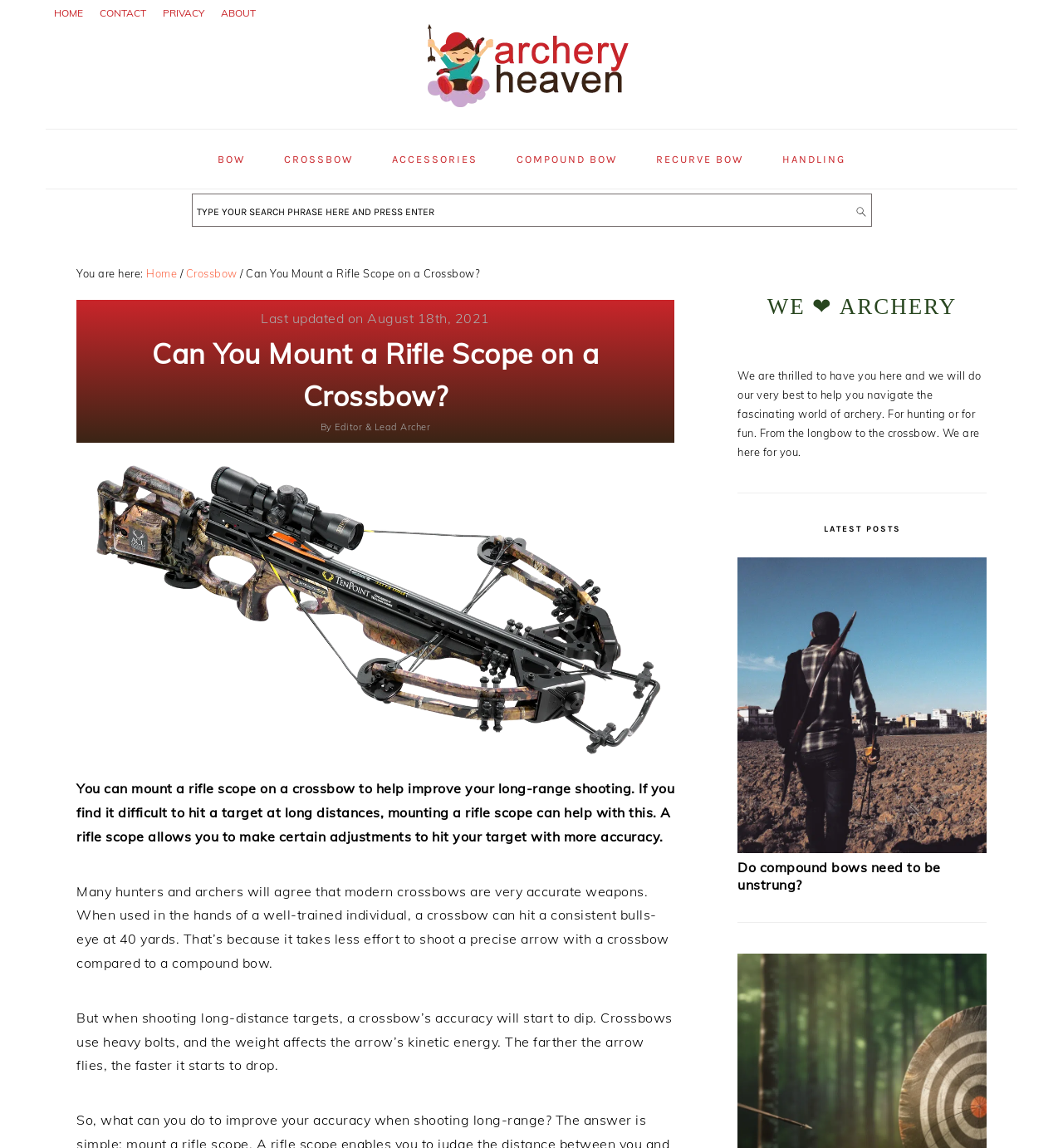Please respond in a single word or phrase: 
What is the name of the latest post?

Do compound bows need to be unstrung?